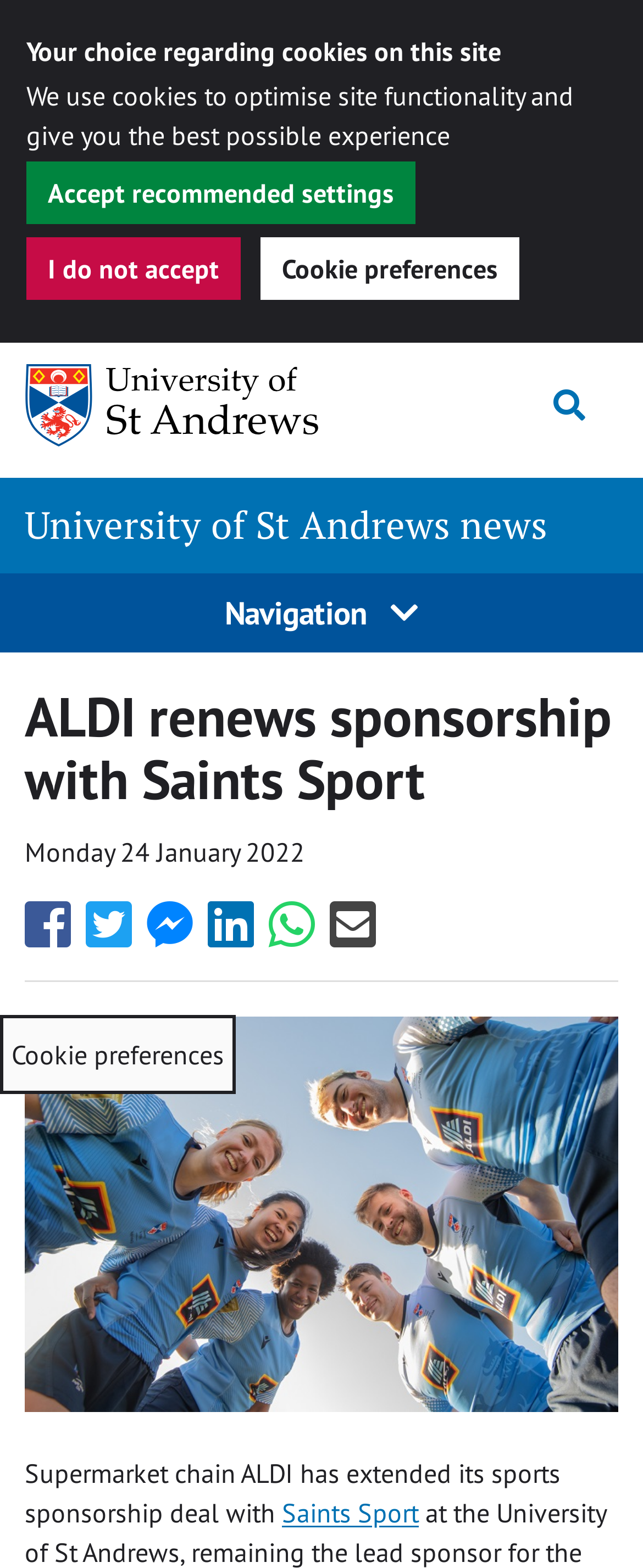Provide a comprehensive caption for the webpage.

The webpage is about the University of St Andrews news, specifically an article titled "ALDI renews sponsorship with Saints Sport". 

At the top of the page, there is a region for cookie preferences, which includes a dialog box with a heading, a paragraph of text, and three buttons: "Accept recommended settings", "I do not accept", and "Cookie preferences". 

Below the cookie preferences region, there are two links: "University of St Andrews" and a toggle search button. 

Next, there is a category header navigation section, which contains a link to "University of St Andrews news". 

Following this, there is a main menu navigation section, which includes a button to expand or collapse the menu. When expanded, the menu displays a heading with the article title, a date "Monday 24 January 2022", and several social media sharing links, including Facebook, Twitter, Facebook Messenger, LinkedIn, WhatsApp, and Email. 

The main content of the article is a single paragraph of text, which describes how ALDI has extended its sports sponsorship deal with Saints Sport. The paragraph includes a link to "Saints Sport".